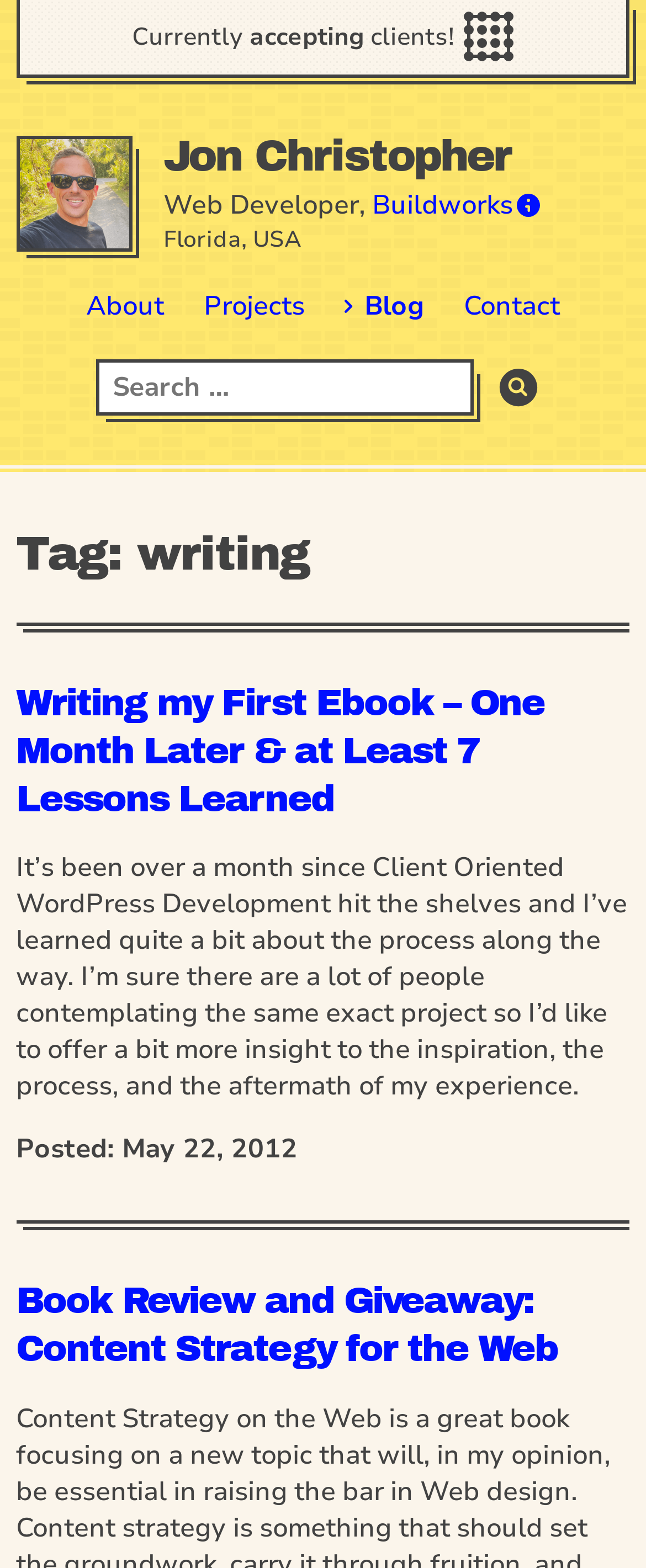Please specify the bounding box coordinates of the element that should be clicked to execute the given instruction: 'Read the 'Writing my First Ebook' article'. Ensure the coordinates are four float numbers between 0 and 1, expressed as [left, top, right, bottom].

[0.025, 0.434, 0.843, 0.524]